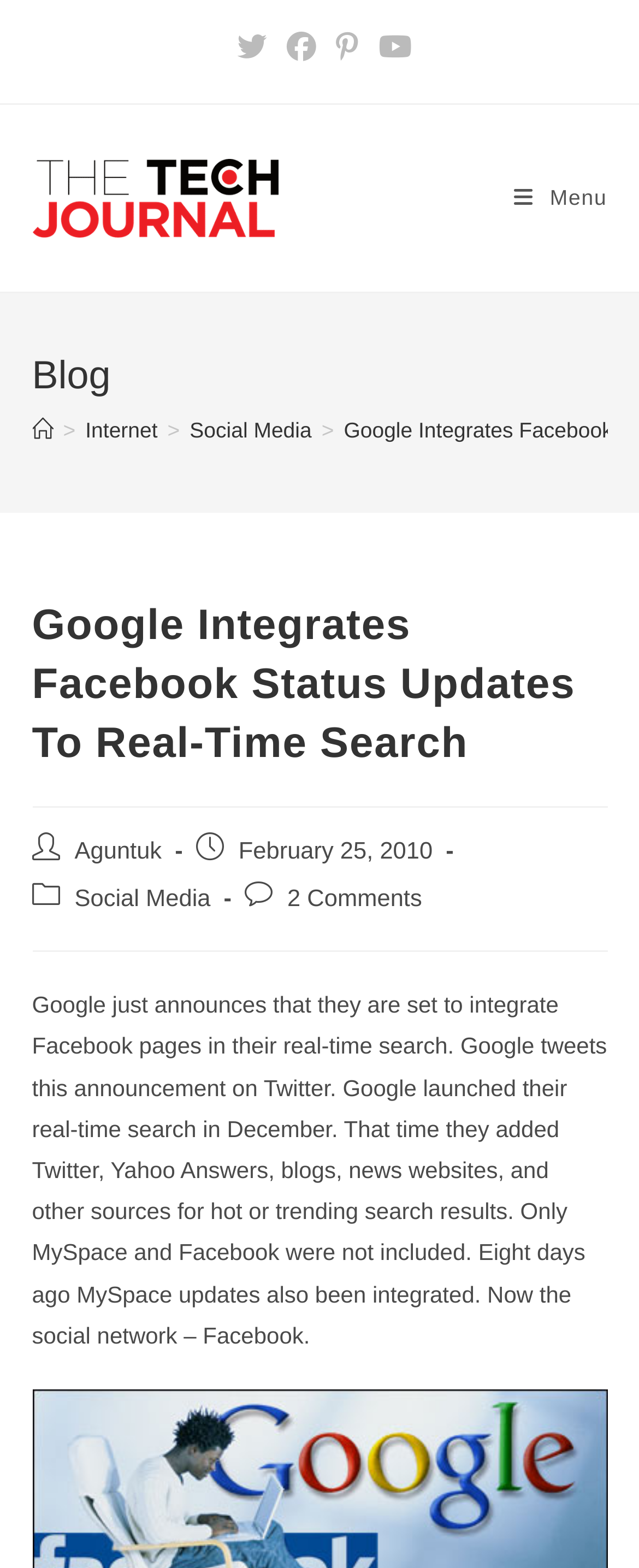What is the date of the current post?
Using the image as a reference, answer the question with a short word or phrase.

February 25, 2010